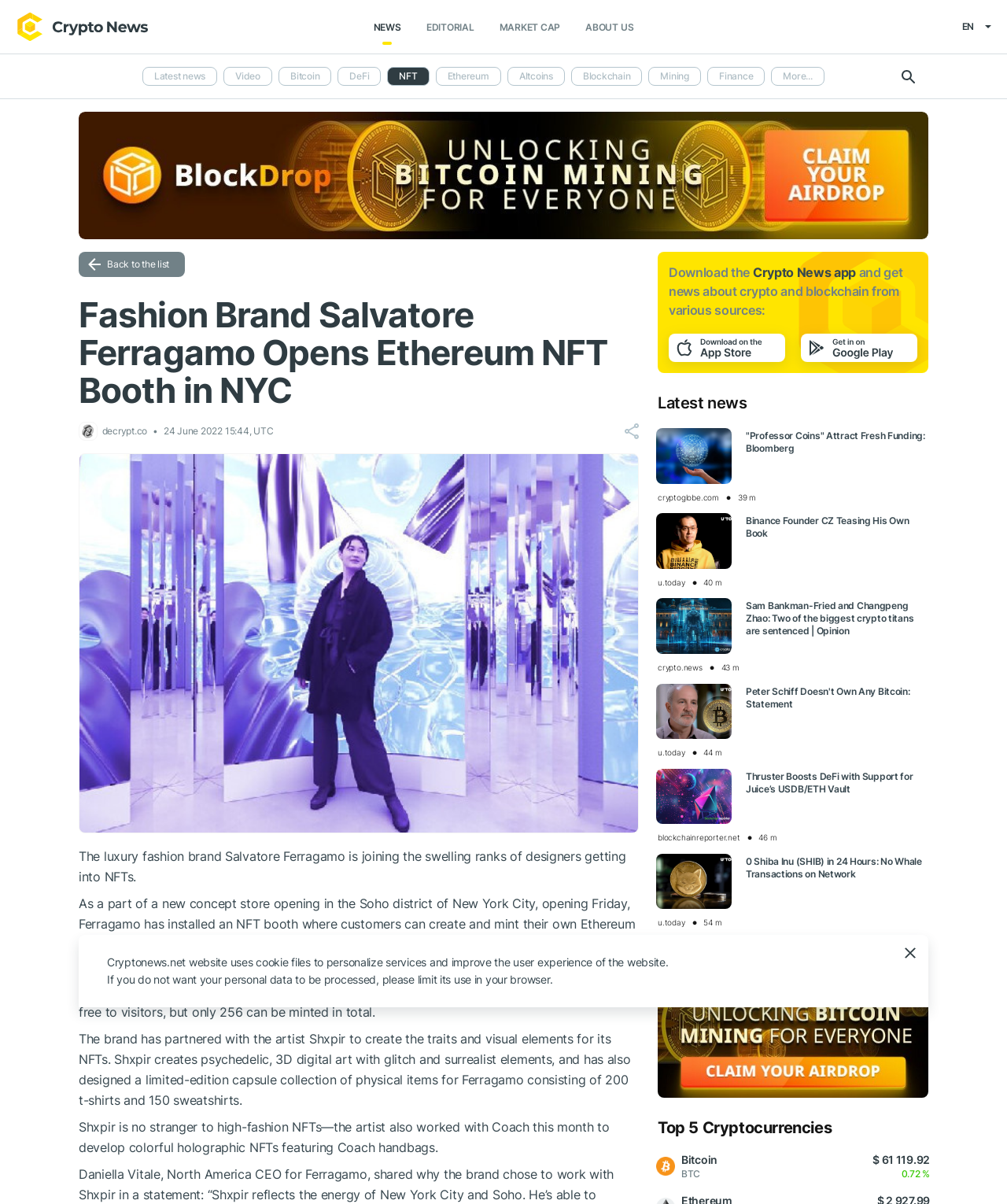Locate the bounding box coordinates of the item that should be clicked to fulfill the instruction: "Click on the Ethereum NFT booth link".

[0.433, 0.056, 0.497, 0.071]